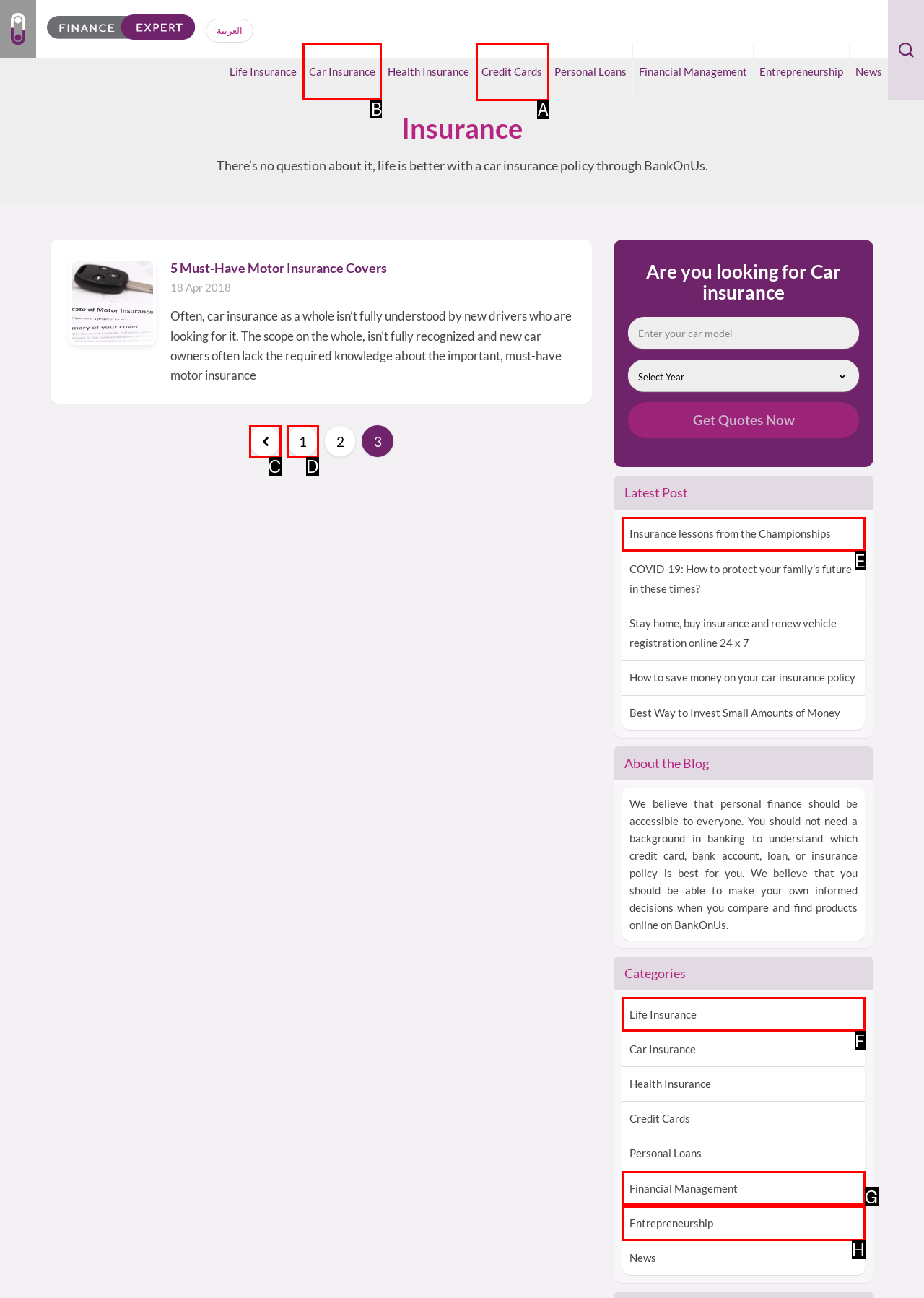Tell me which one HTML element I should click to complete the following task: Click on the 'Car Insurance' link Answer with the option's letter from the given choices directly.

B